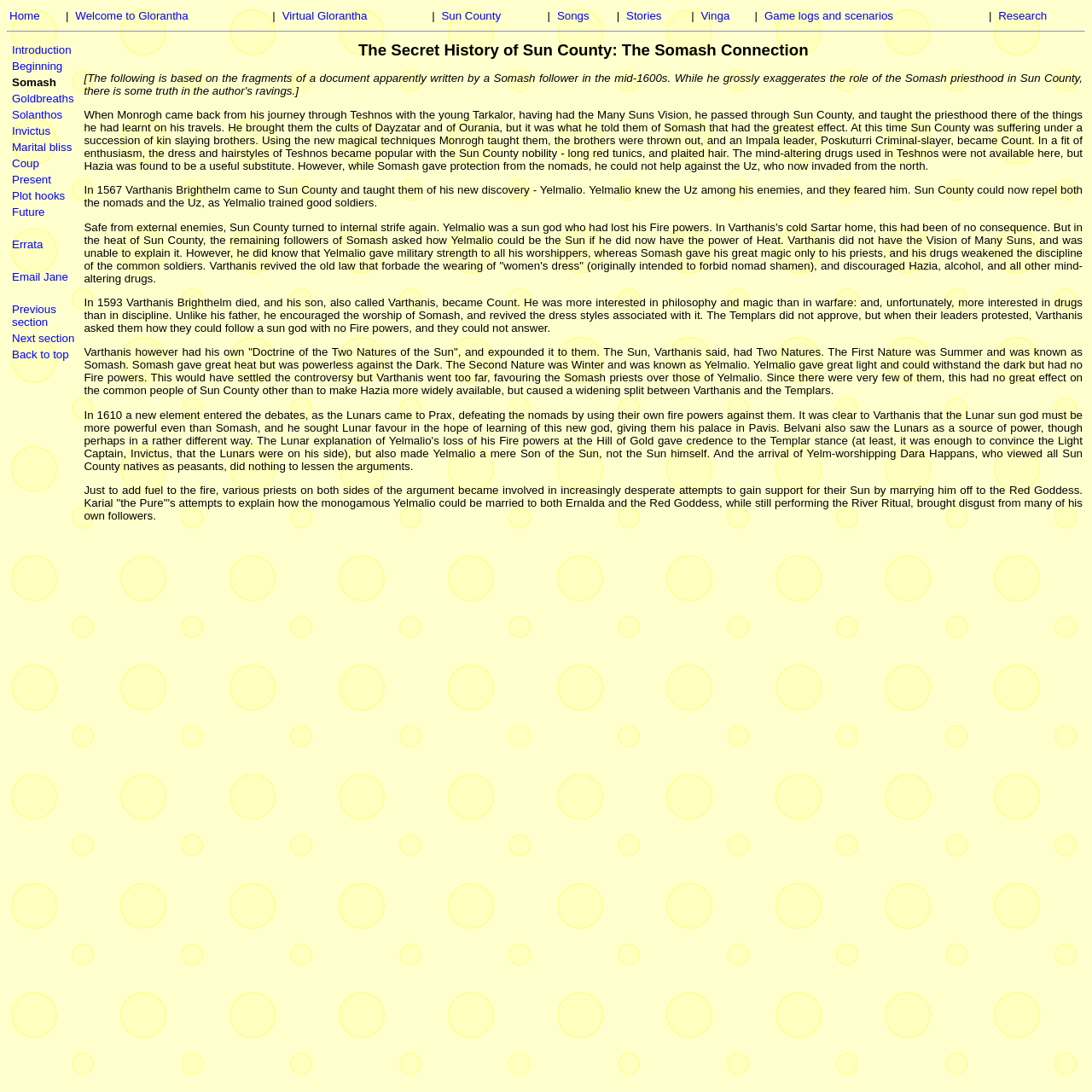Extract the bounding box coordinates of the UI element described by: "Welcome to Glorantha". The coordinates should include four float numbers ranging from 0 to 1, e.g., [left, top, right, bottom].

[0.069, 0.009, 0.172, 0.02]